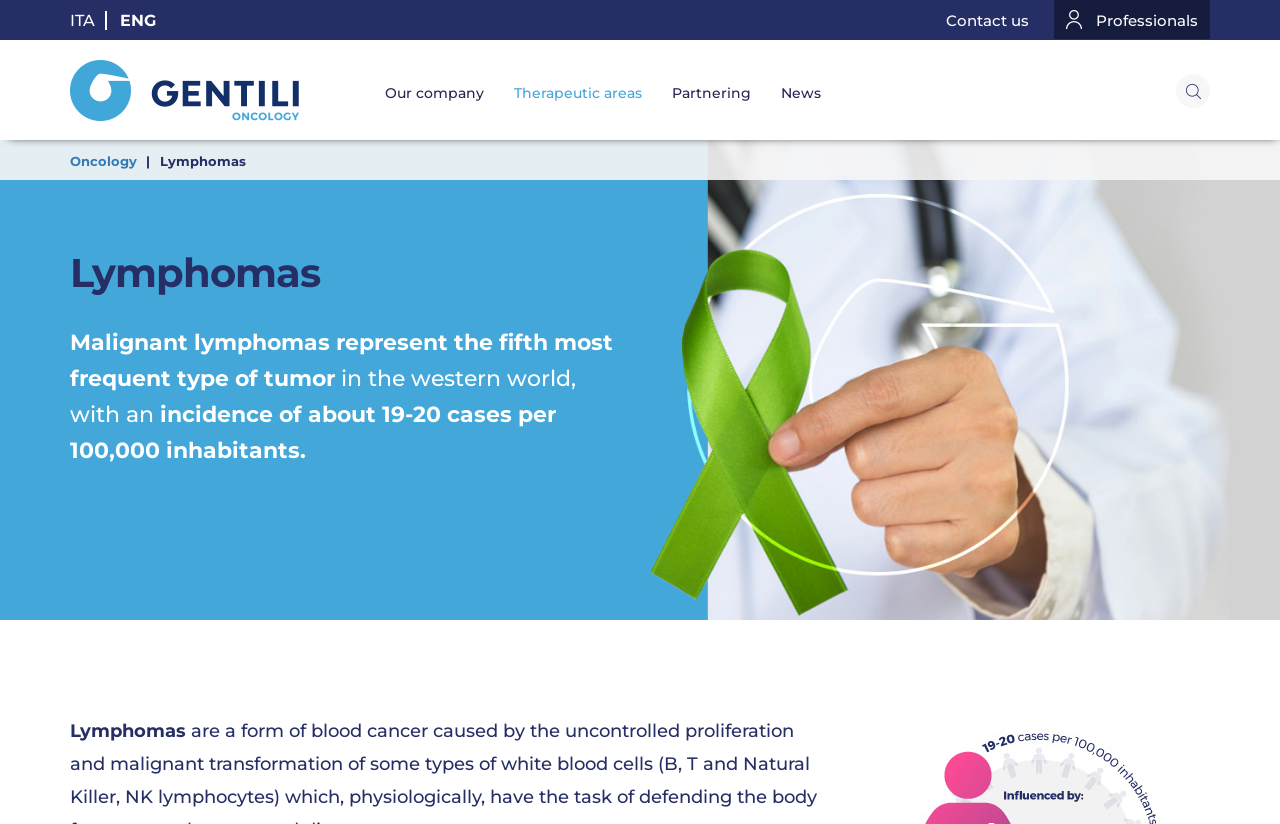Locate the UI element that matches the description ITA in the webpage screenshot. Return the bounding box coordinates in the format (top-left x, top-left y, bottom-right x, bottom-right y), with values ranging from 0 to 1.

[0.055, 0.013, 0.084, 0.036]